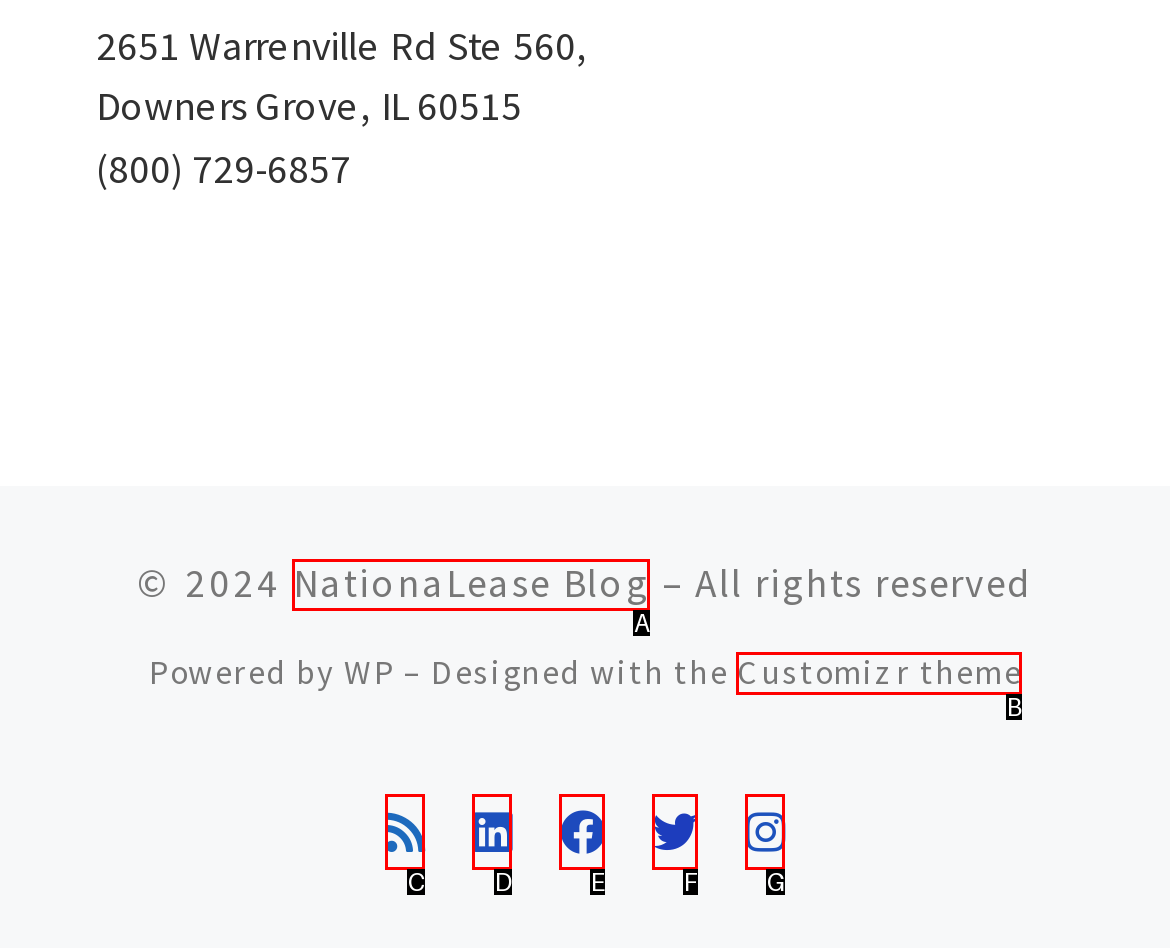Find the option that aligns with: Customizr theme
Provide the letter of the corresponding option.

B